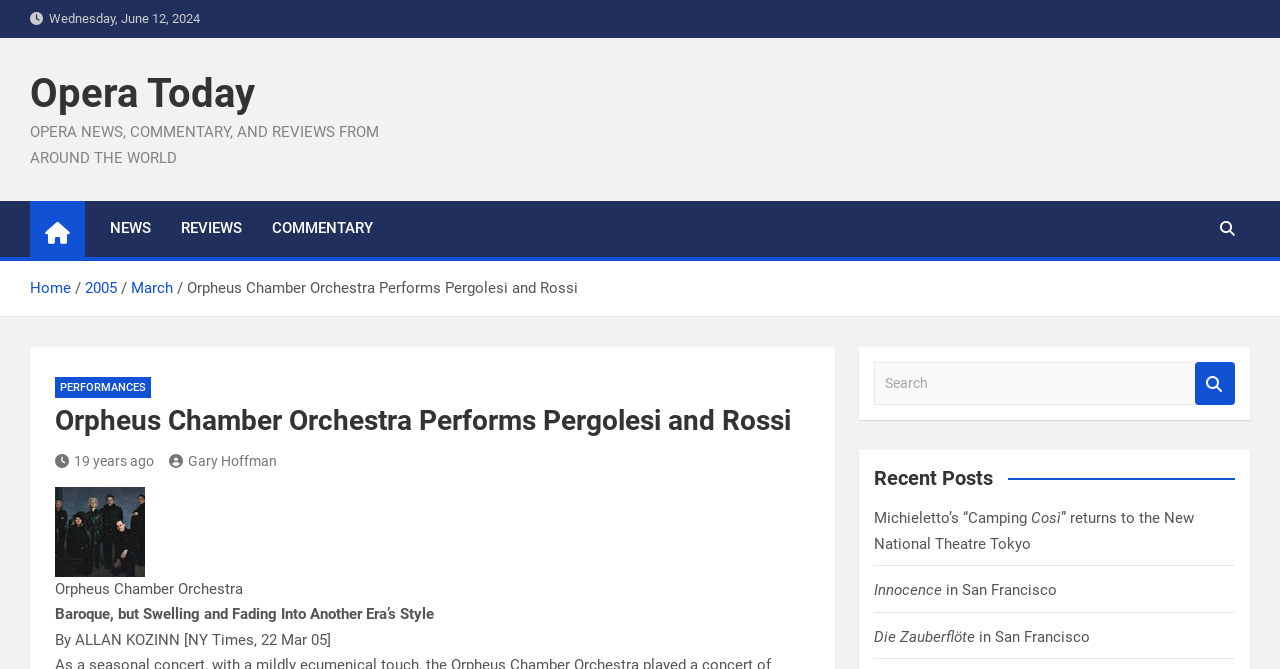Given the webpage screenshot and the description, determine the bounding box coordinates (top-left x, top-left y, bottom-right x, bottom-right y) that define the location of the UI element matching this description: Performances

[0.043, 0.564, 0.118, 0.595]